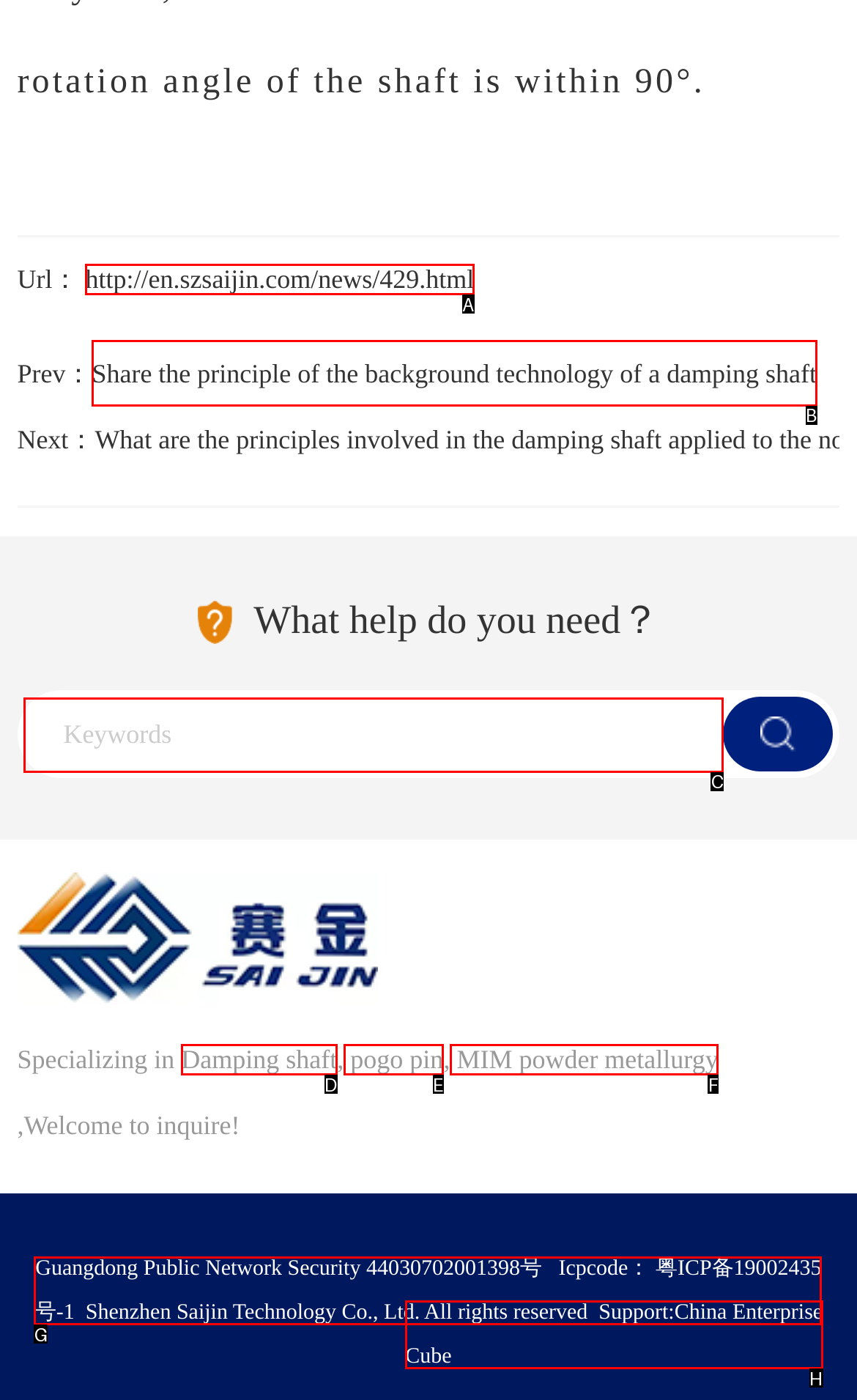Identify the UI element that corresponds to this description: MIM powder metallurgy
Respond with the letter of the correct option.

F